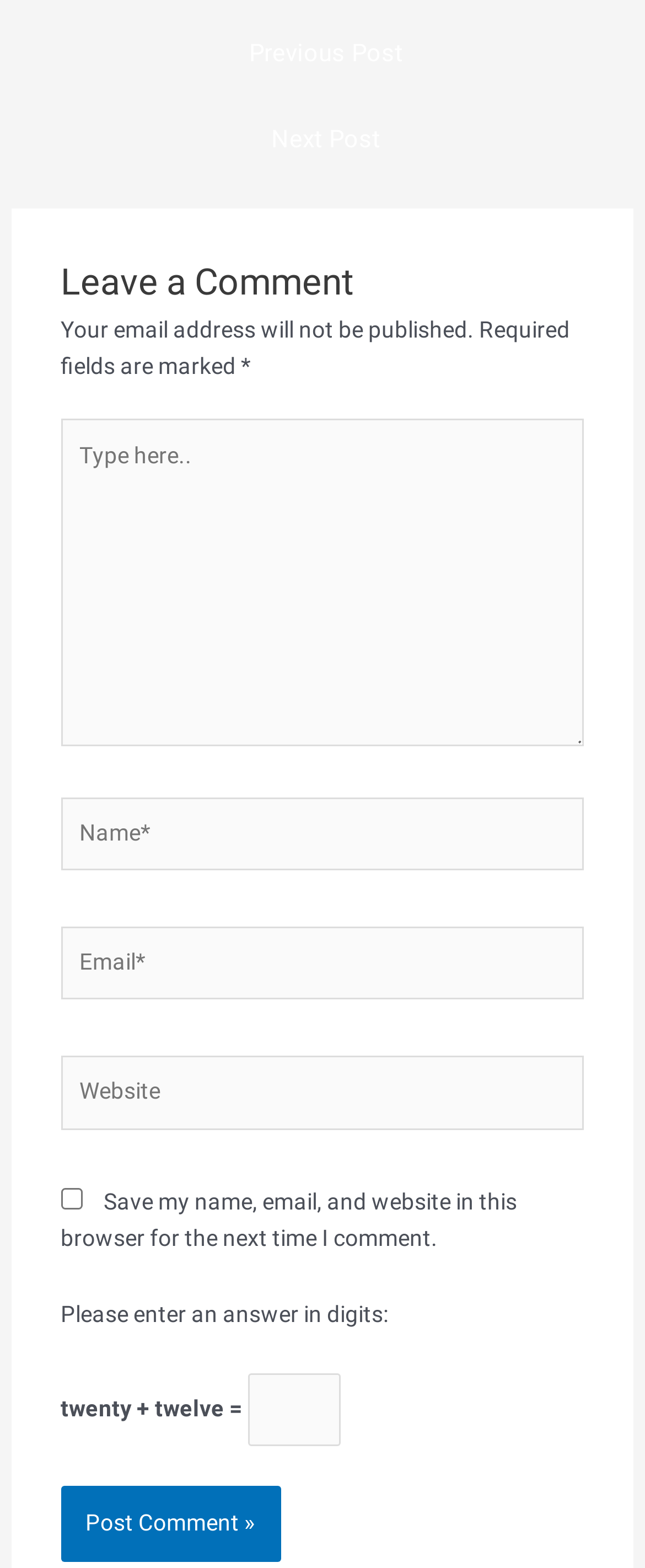Provide a one-word or one-phrase answer to the question:
What is the label of the button at the bottom of the comment form?

Post Comment »